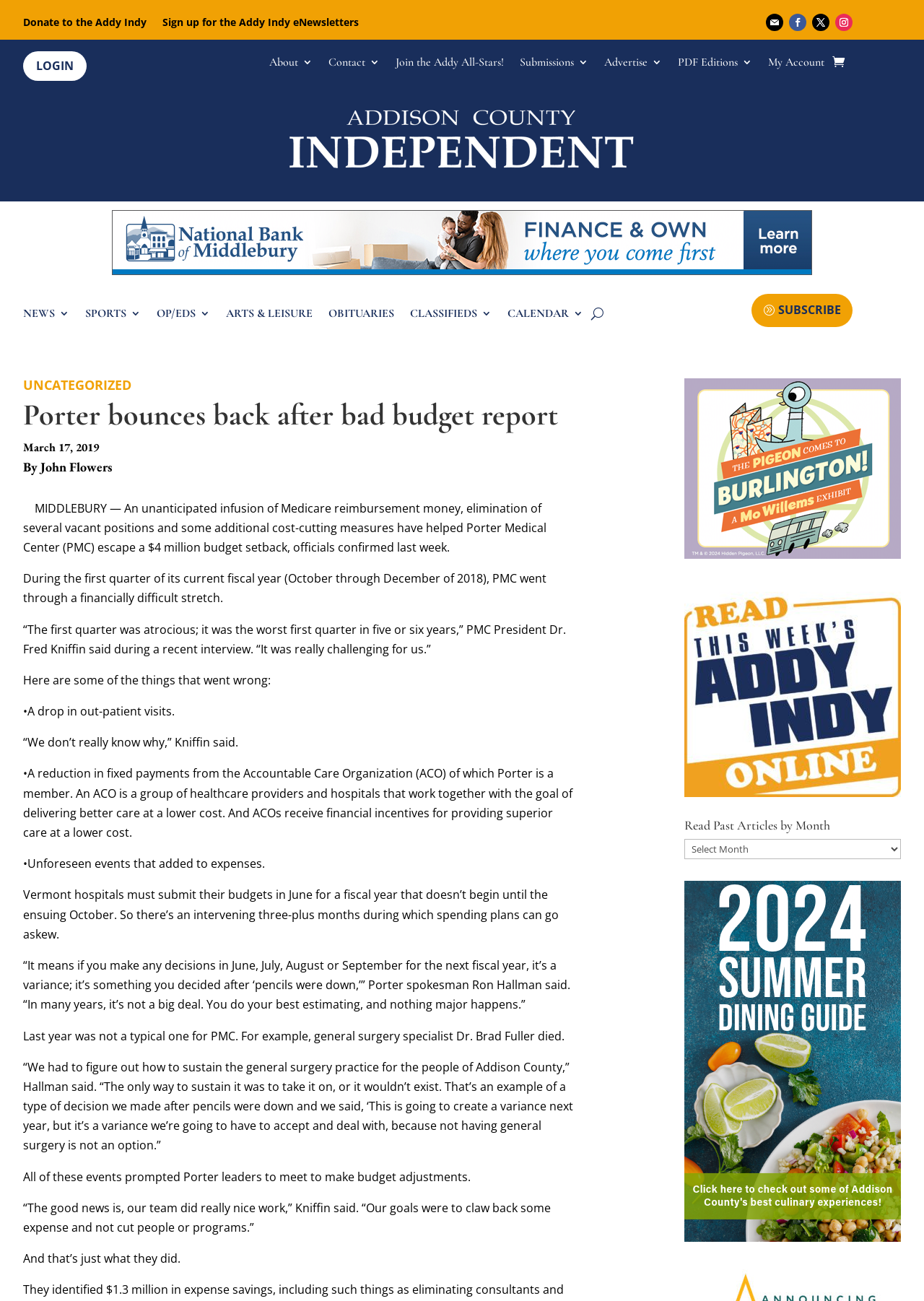Please provide a detailed answer to the question below based on the screenshot: 
What was the budget setback faced by Porter Medical Center?

According to the article, 'officials confirmed last week' that Porter Medical Center 'escape a $4 million budget setback', implying that the budget setback was $4 million.